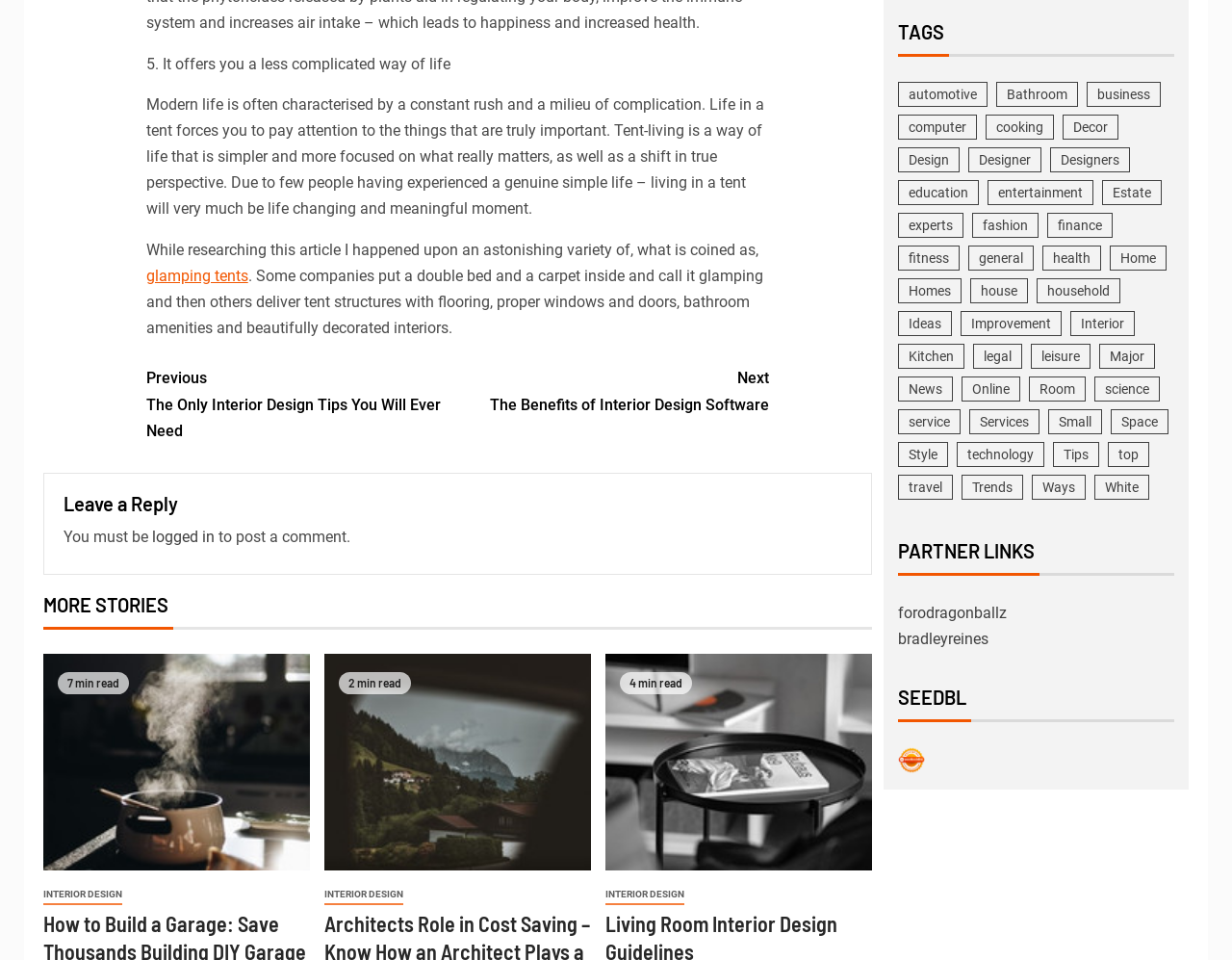Please predict the bounding box coordinates (top-left x, top-left y, bottom-right x, bottom-right y) for the UI element in the screenshot that fits the description: parent_node: 0

None